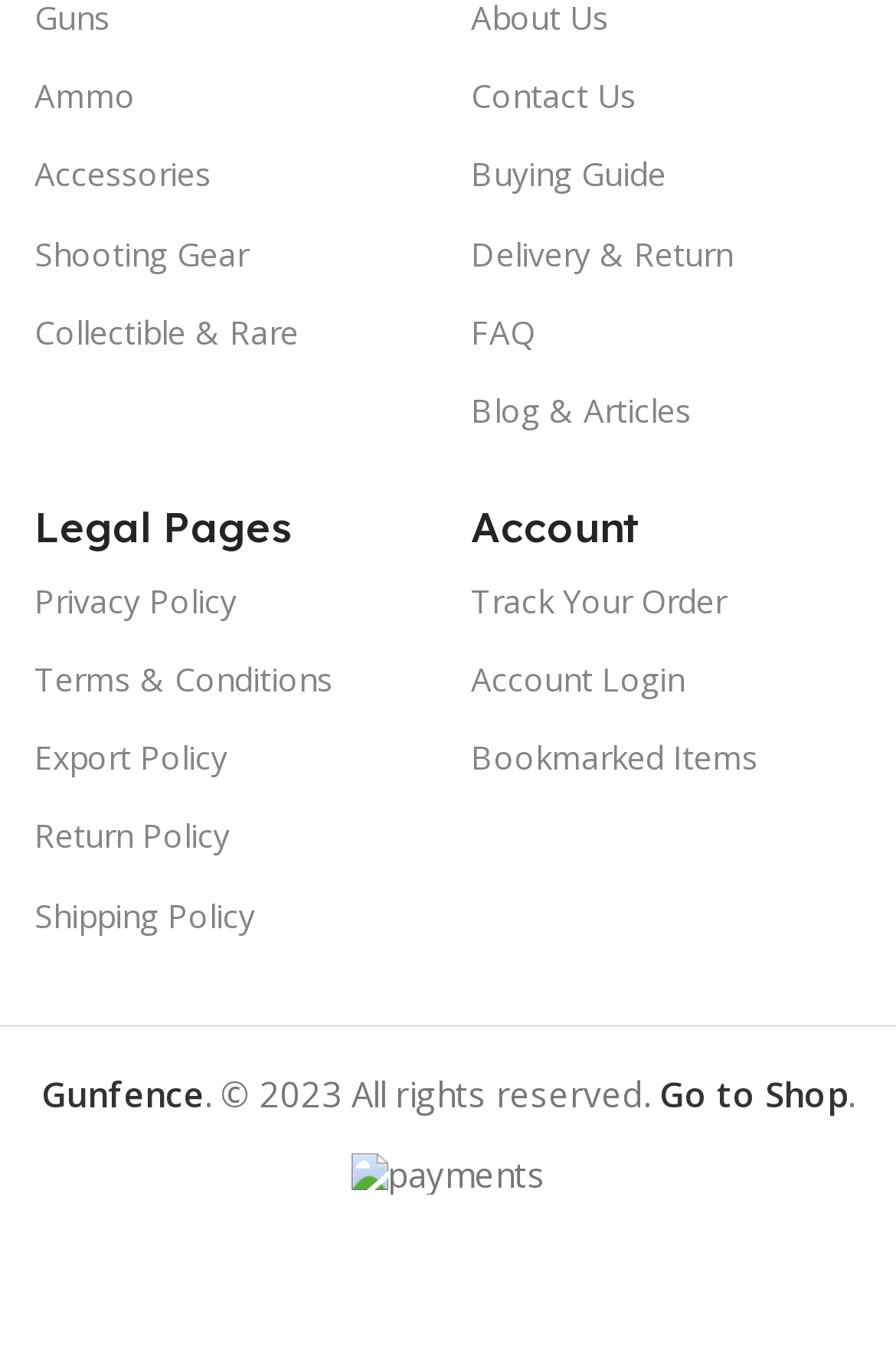Please look at the image and answer the question with a detailed explanation: What is the name of the website?

By looking at the link at the bottom of the page, I found that the name of the website is Gunfence, which is also a link.